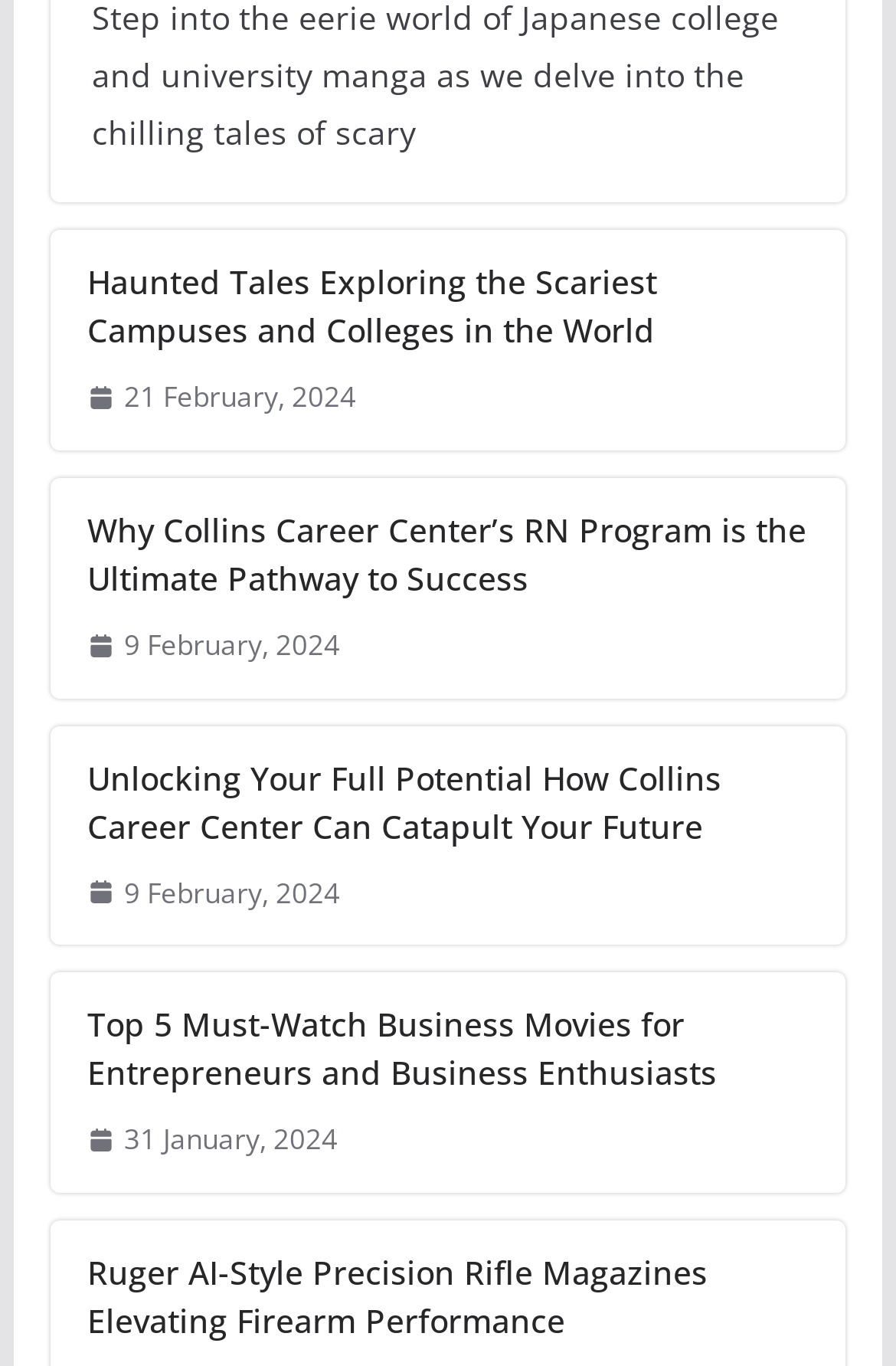Find the bounding box coordinates for the area that must be clicked to perform this action: "Read the article about Haunted Tales Exploring the Scariest Campuses and Colleges in the World".

[0.097, 0.189, 0.903, 0.26]